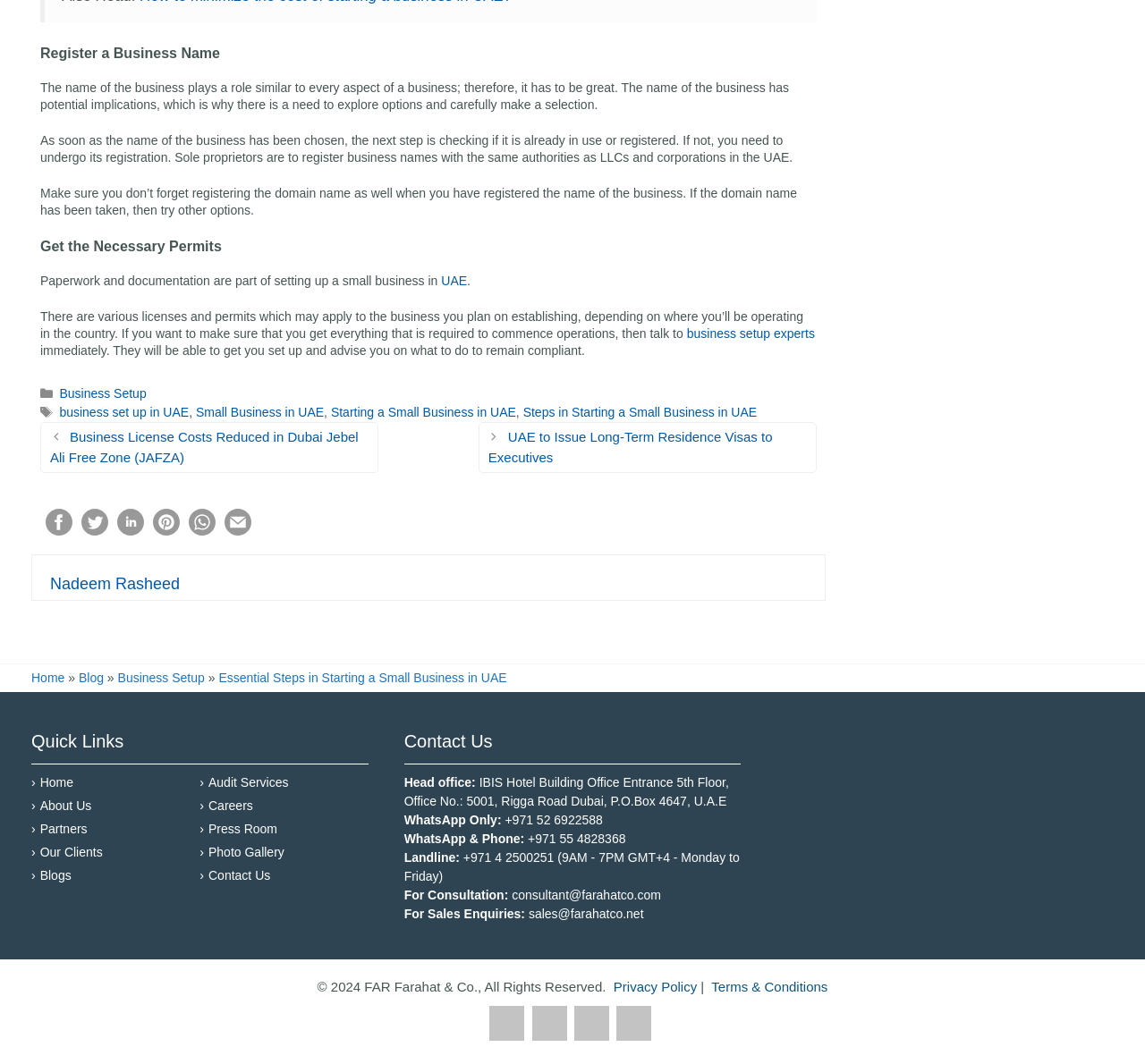Find and indicate the bounding box coordinates of the region you should select to follow the given instruction: "Visit the FreeBSD Forums".

None